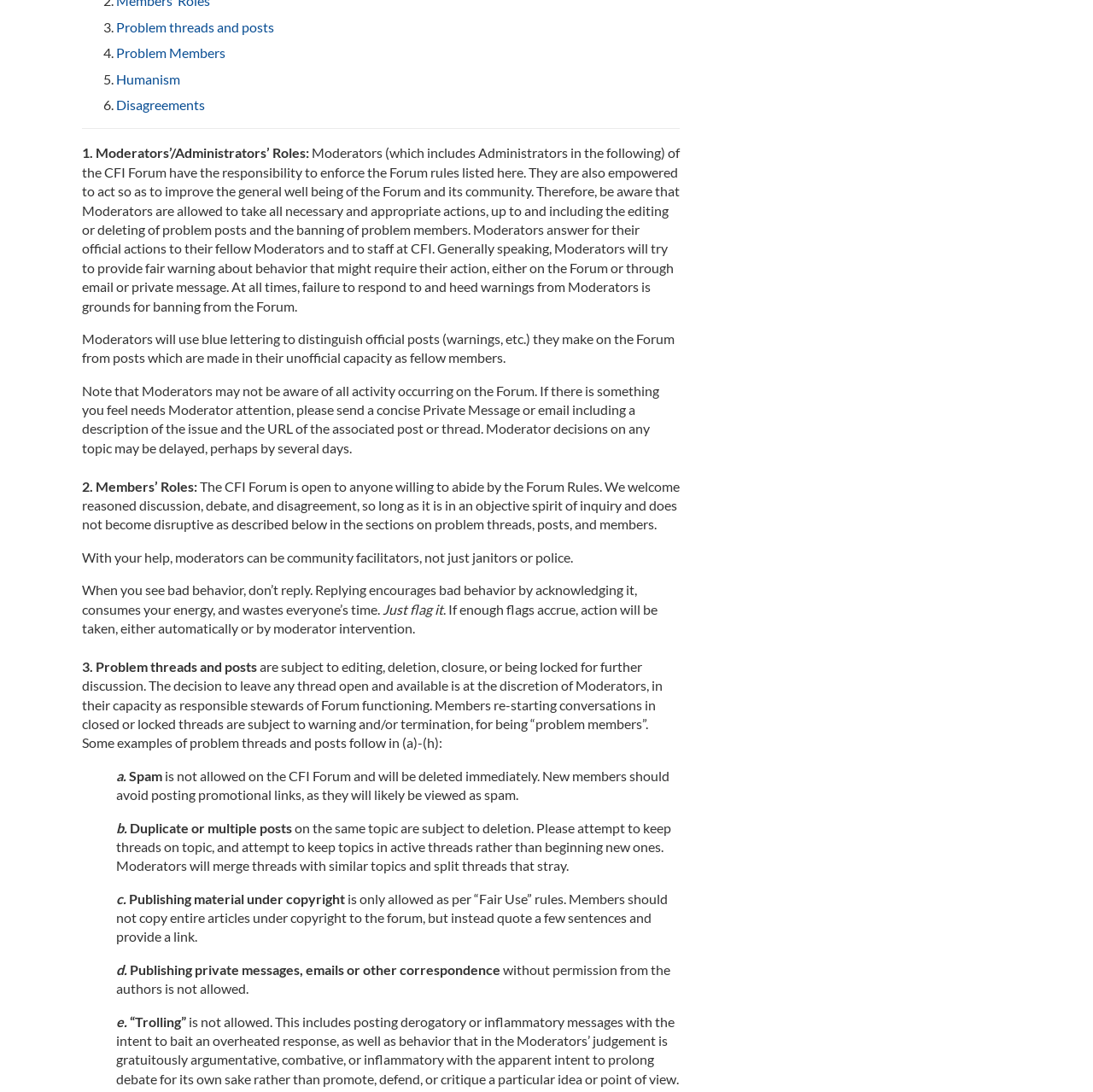Identify the bounding box coordinates for the UI element mentioned here: "Disagreements". Provide the coordinates as four float values between 0 and 1, i.e., [left, top, right, bottom].

[0.106, 0.088, 0.187, 0.103]